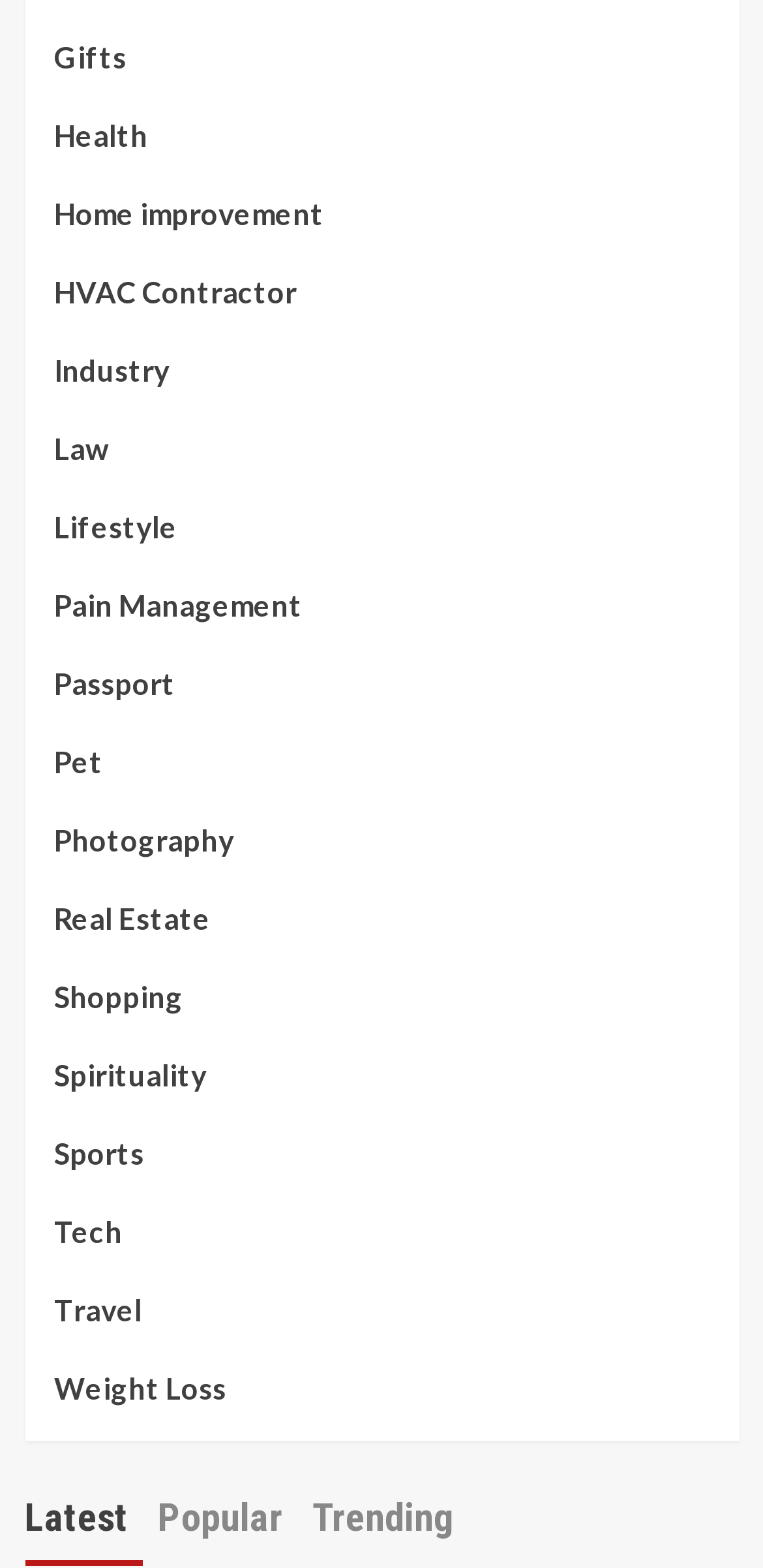Please specify the bounding box coordinates of the element that should be clicked to execute the given instruction: 'Browse Health'. Ensure the coordinates are four float numbers between 0 and 1, expressed as [left, top, right, bottom].

[0.071, 0.071, 0.194, 0.12]